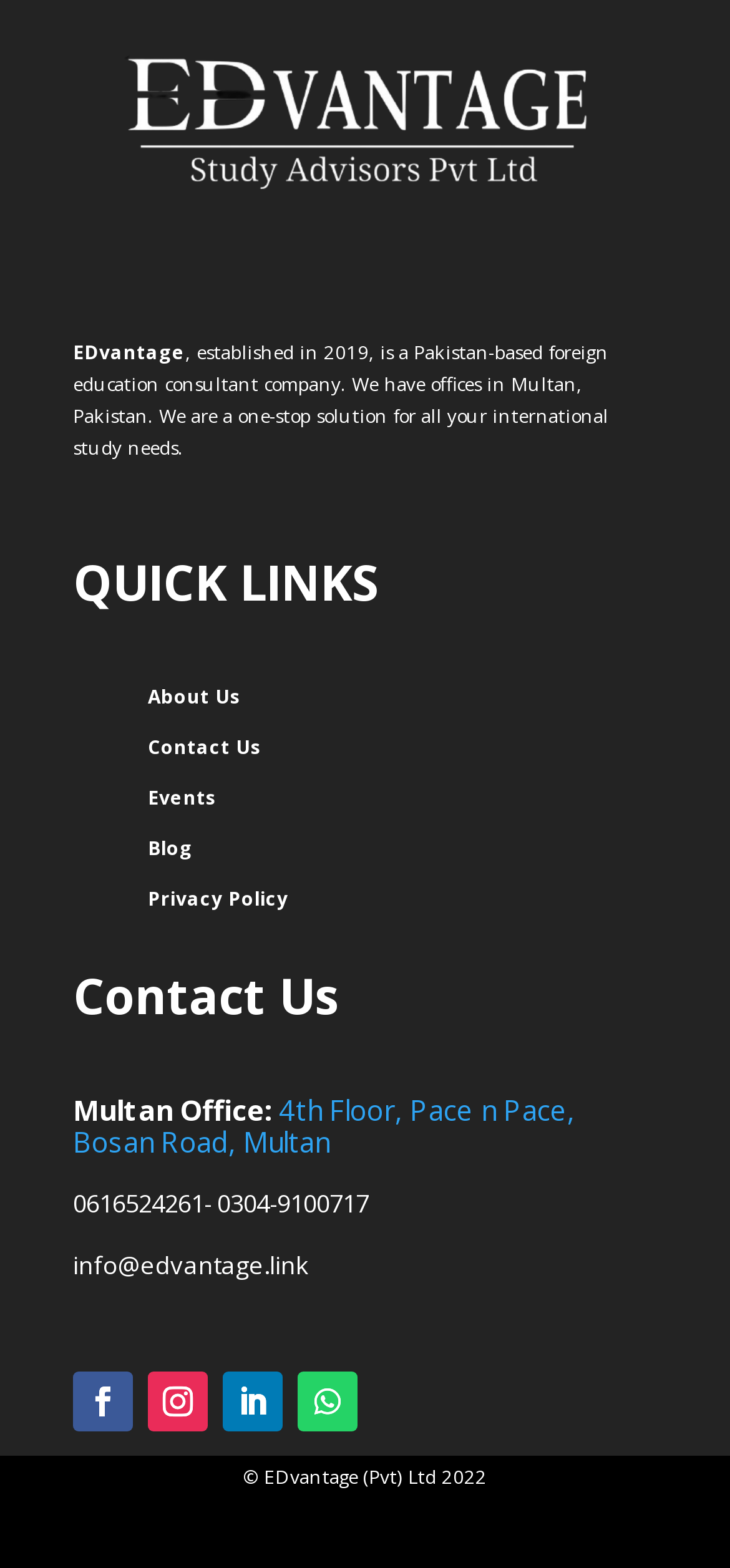Please provide a brief answer to the following inquiry using a single word or phrase:
How many social media links are available?

4